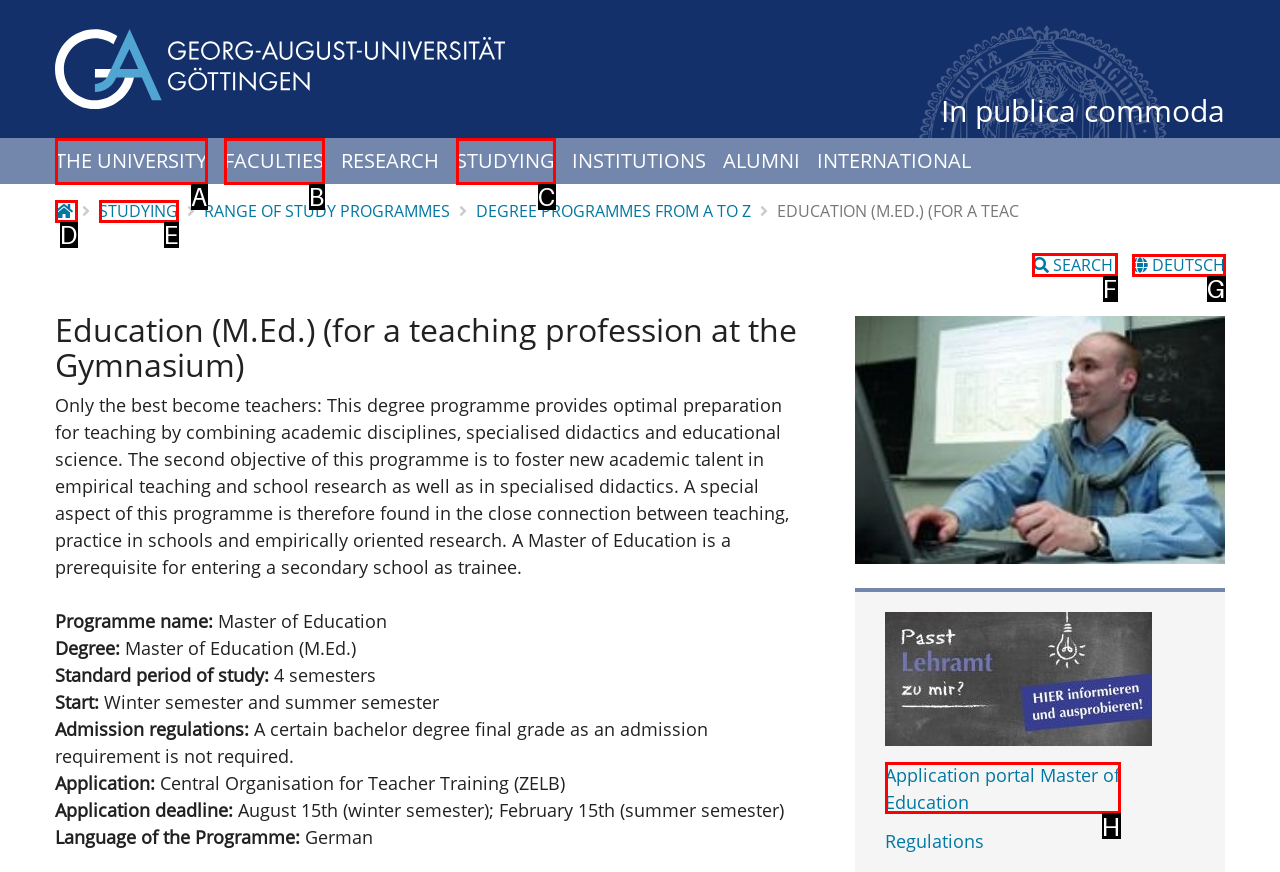Select the option I need to click to accomplish this task: Search for something
Provide the letter of the selected choice from the given options.

F